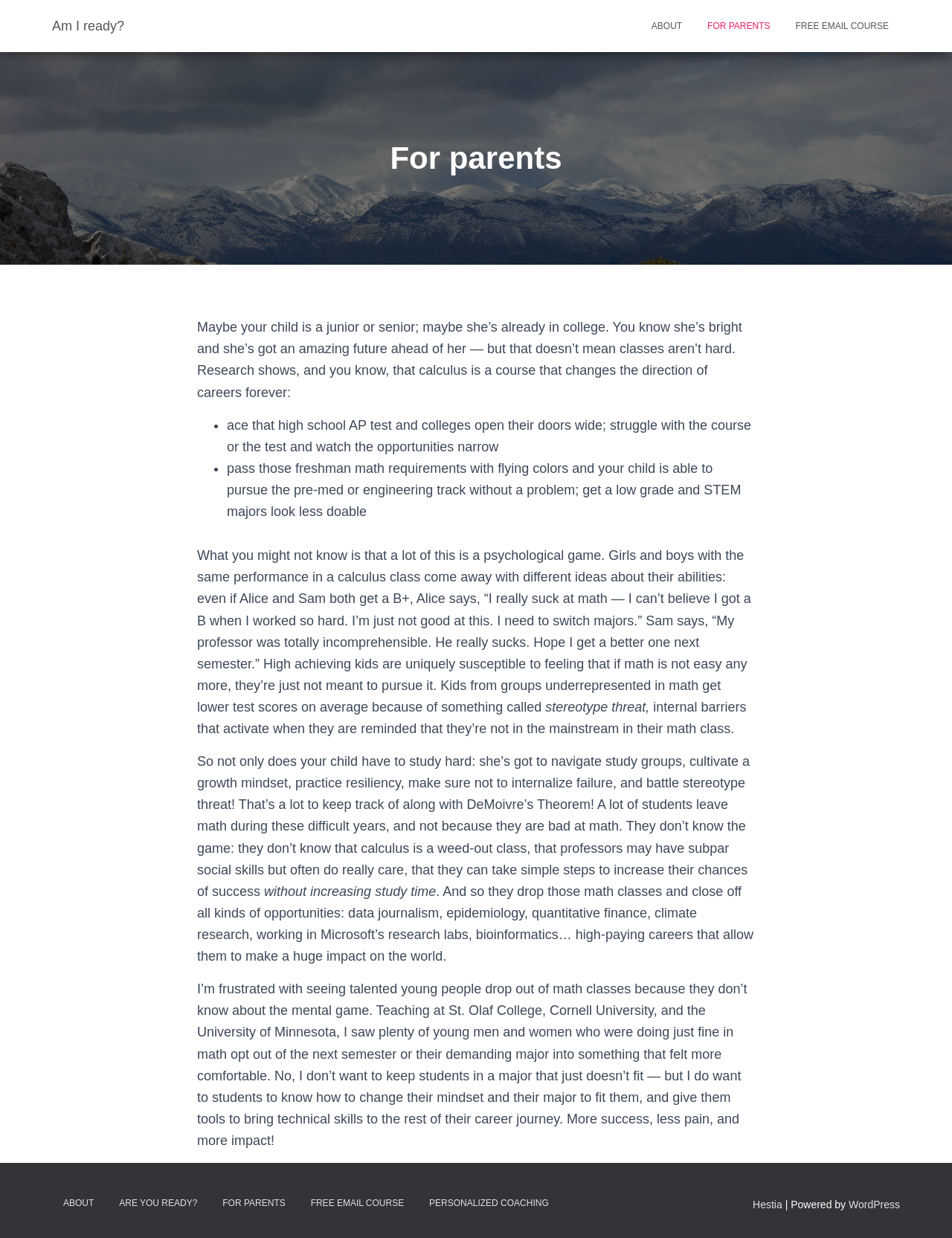Please find the bounding box coordinates of the element's region to be clicked to carry out this instruction: "Read the article about calculus and its impact on careers".

[0.055, 0.214, 0.945, 0.939]